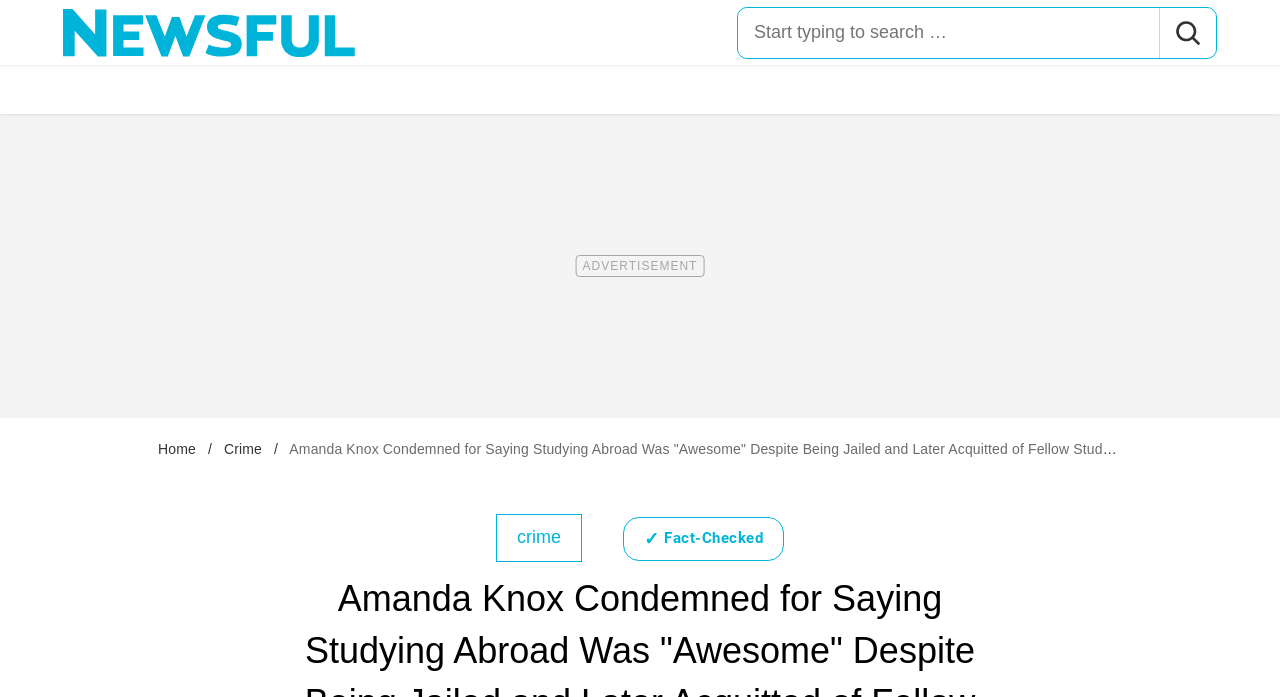Provide your answer to the question using just one word or phrase: What is the purpose of the button with a tick mark?

Fact-Checked